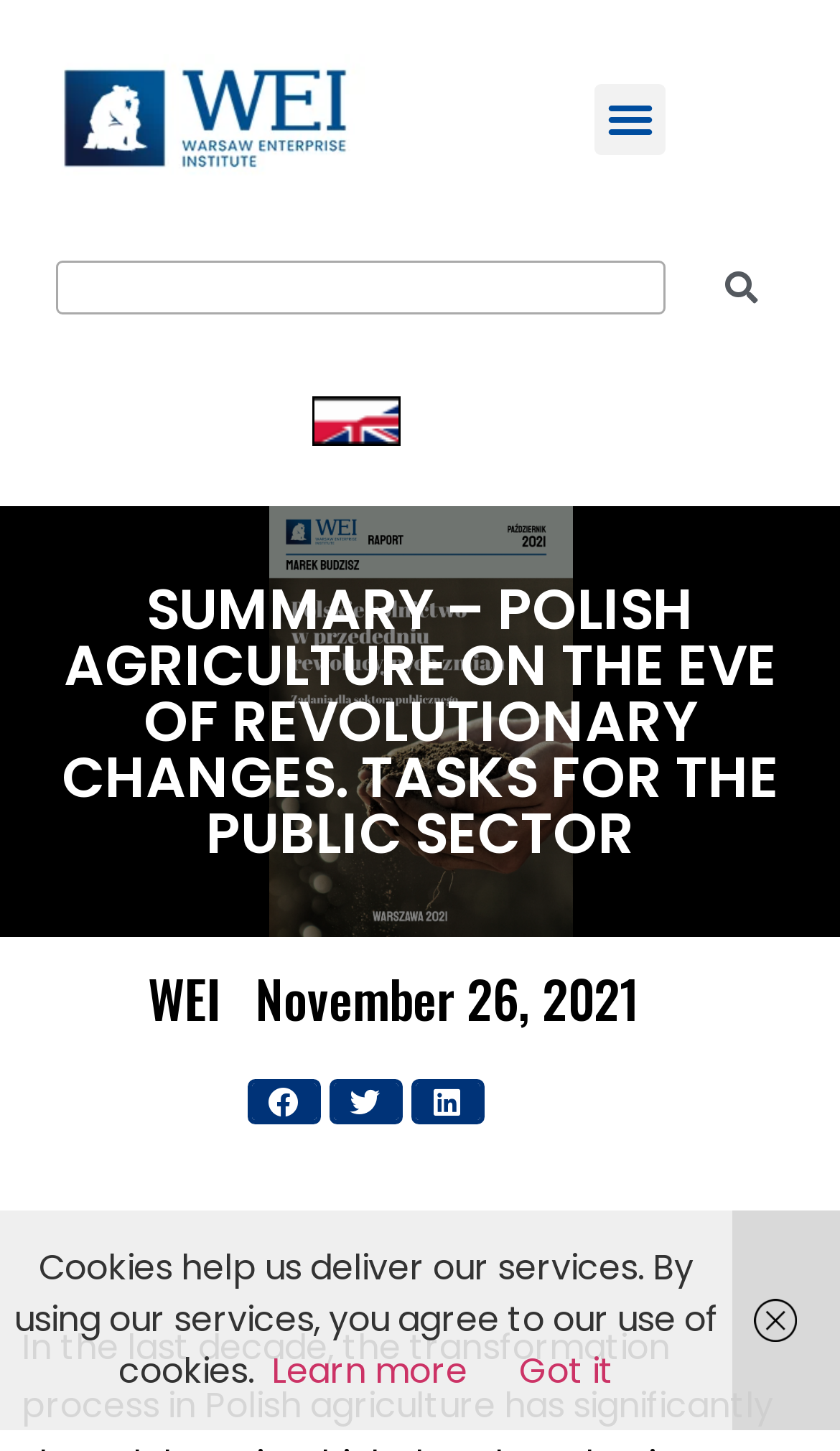Indicate the bounding box coordinates of the clickable region to achieve the following instruction: "Learn more about cookies."

[0.323, 0.928, 0.556, 0.962]